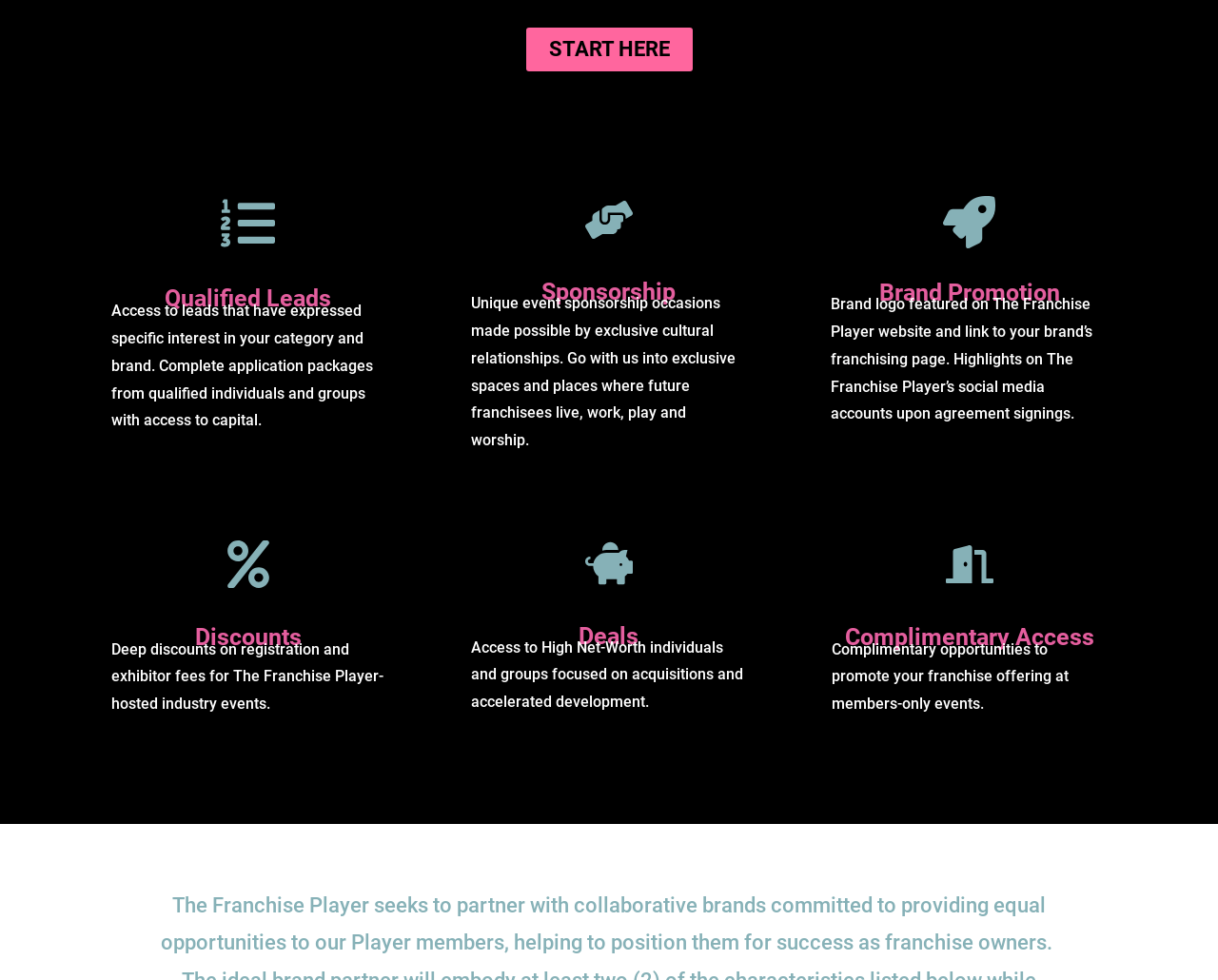Determine the bounding box coordinates of the UI element described below. Use the format (top-left x, top-left y, bottom-right x, bottom-right y) with floating point numbers between 0 and 1: START HERE

[0.432, 0.028, 0.568, 0.073]